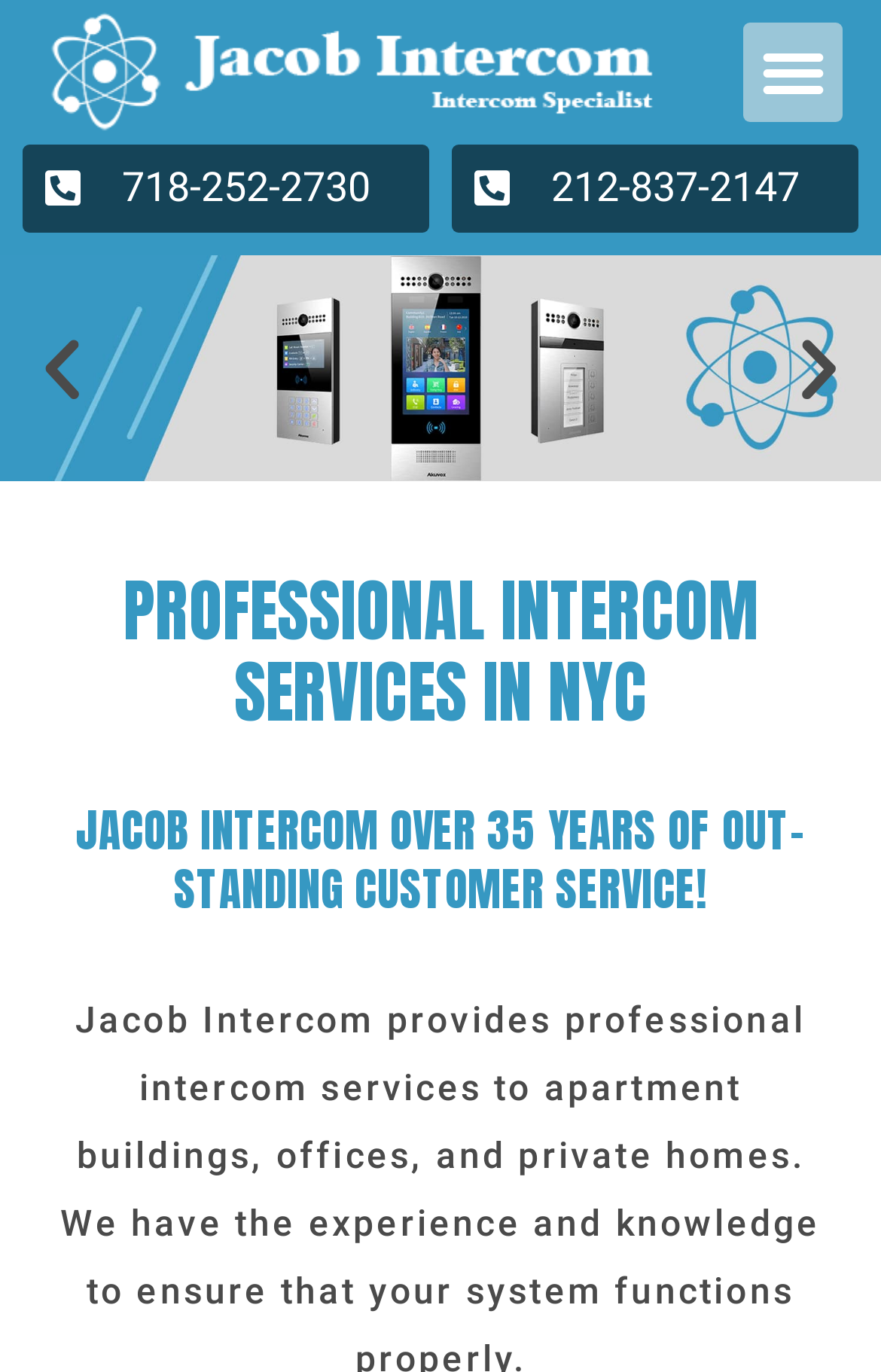Using the information in the image, could you please answer the following question in detail:
What is the function of the buttons below the image?

The buttons below the image, 'Previous slide' and 'Next slide', are used for slide navigation, allowing users to navigate through a slideshow or a series of images on the webpage.